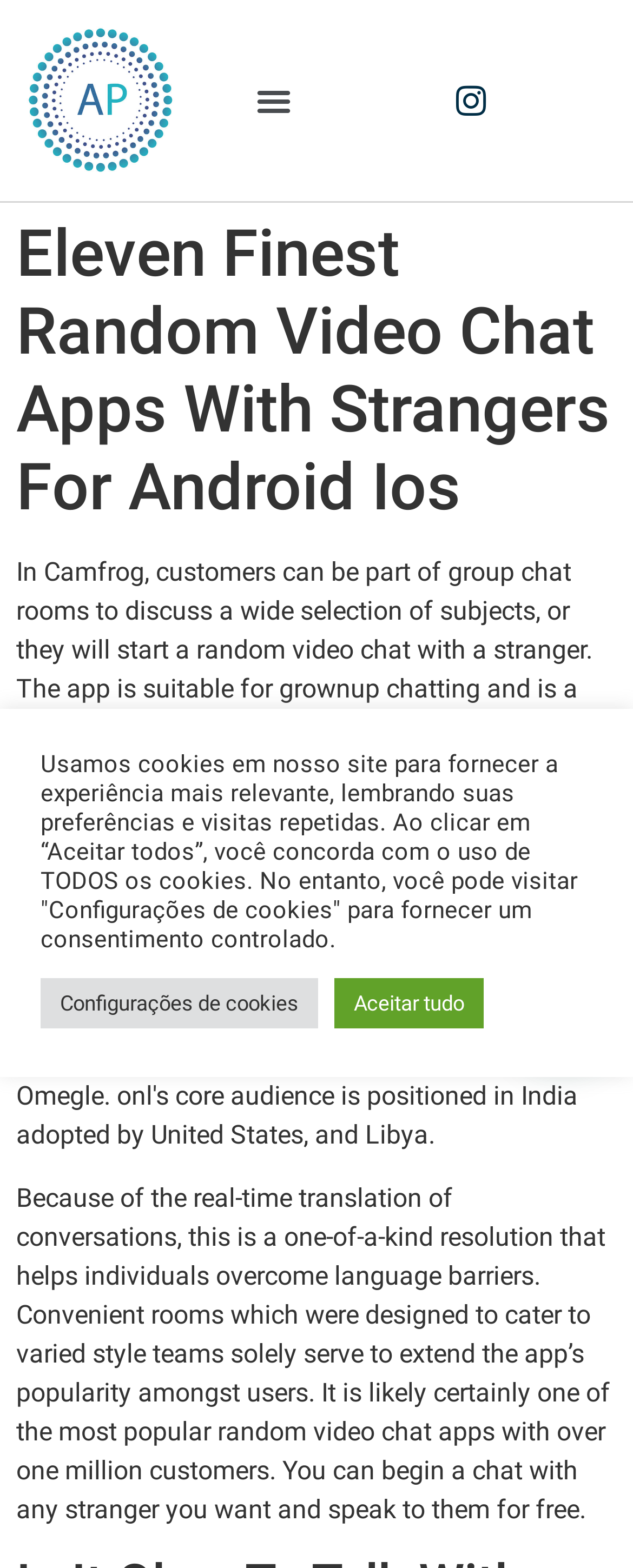Respond with a single word or phrase to the following question:
What is the unique feature of the random video calling website?

Real-time translation